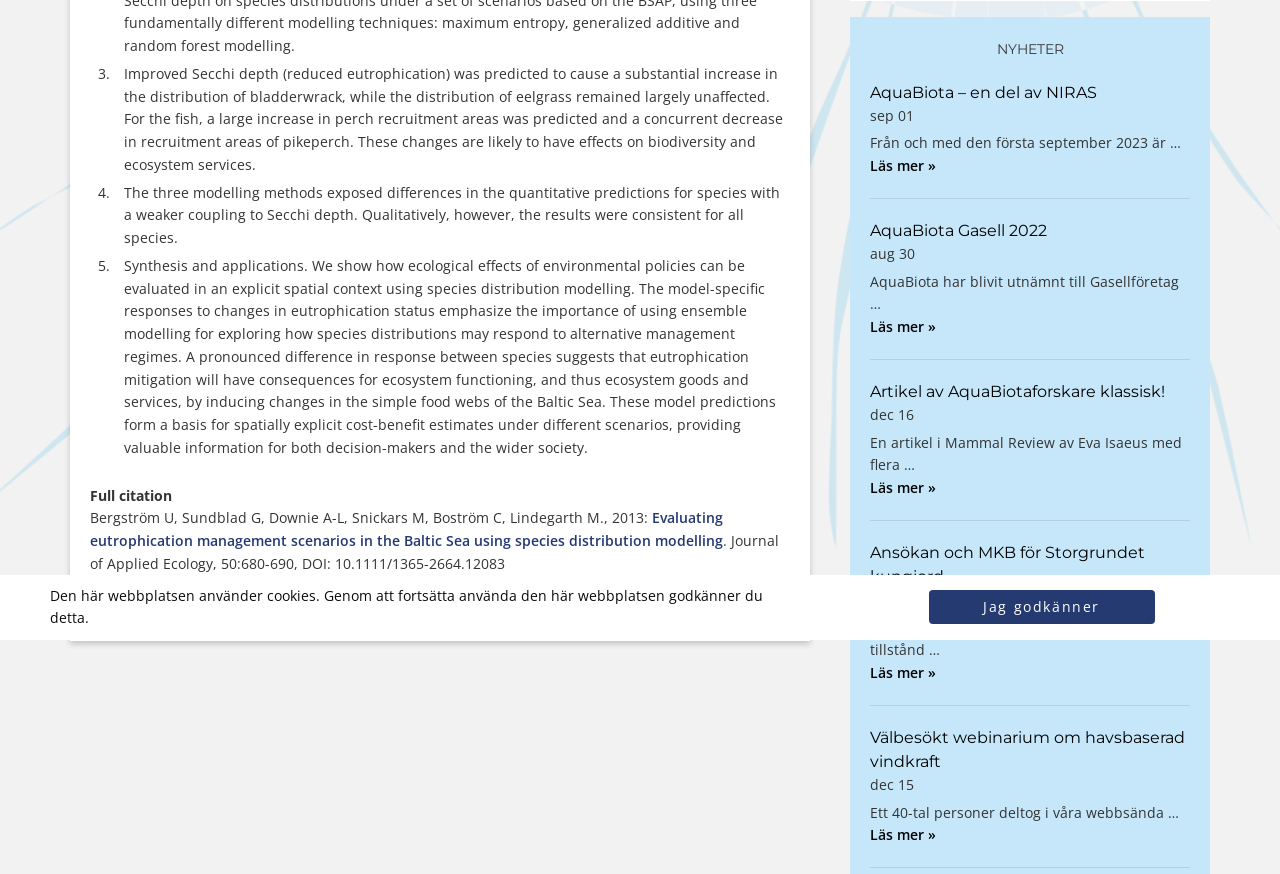Identify the bounding box for the described UI element: "Läs mer »".

[0.68, 0.362, 0.93, 0.388]